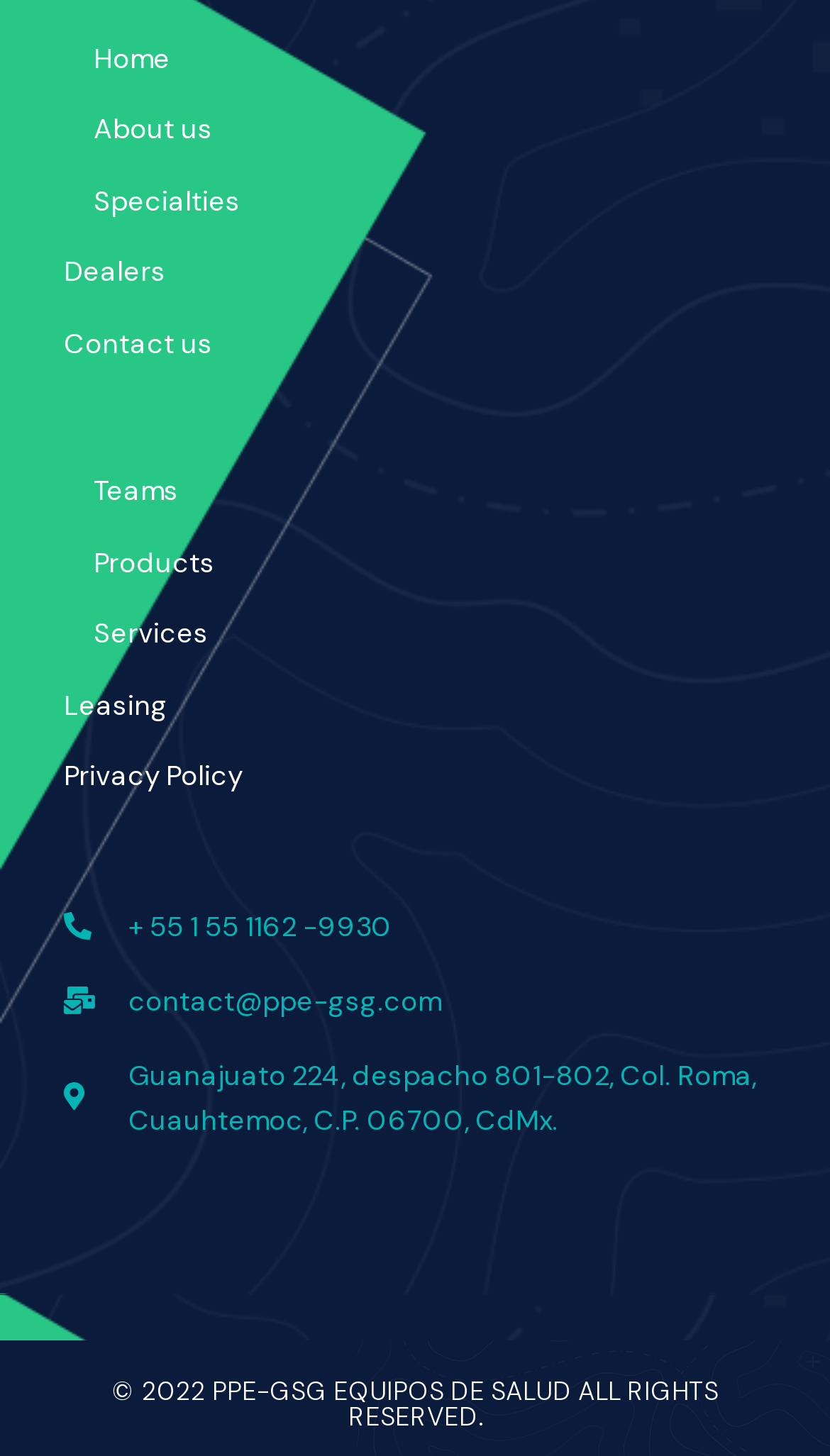Using the information in the image, give a detailed answer to the following question: How many main navigation links are there?

The main navigation links can be found at the top of the webpage. There are 9 links in total, including 'Home', 'About us', 'Specialties', 'Dealers', 'Contact us', 'Teams', 'Products', 'Services', and 'Leasing'.